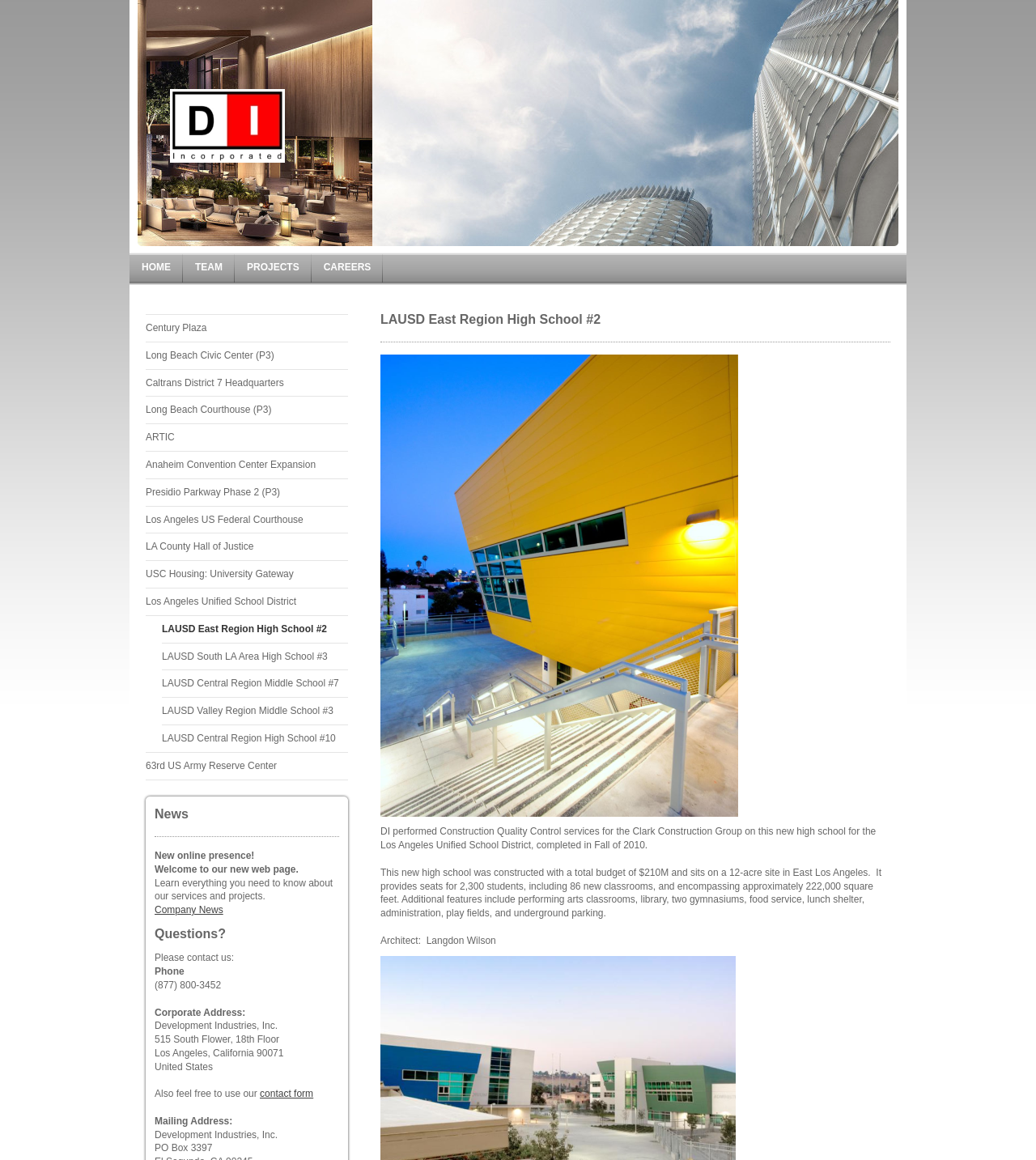Give a one-word or one-phrase response to the question:
What is the phone number of Development Industries, Inc.?

(877) 800-3452